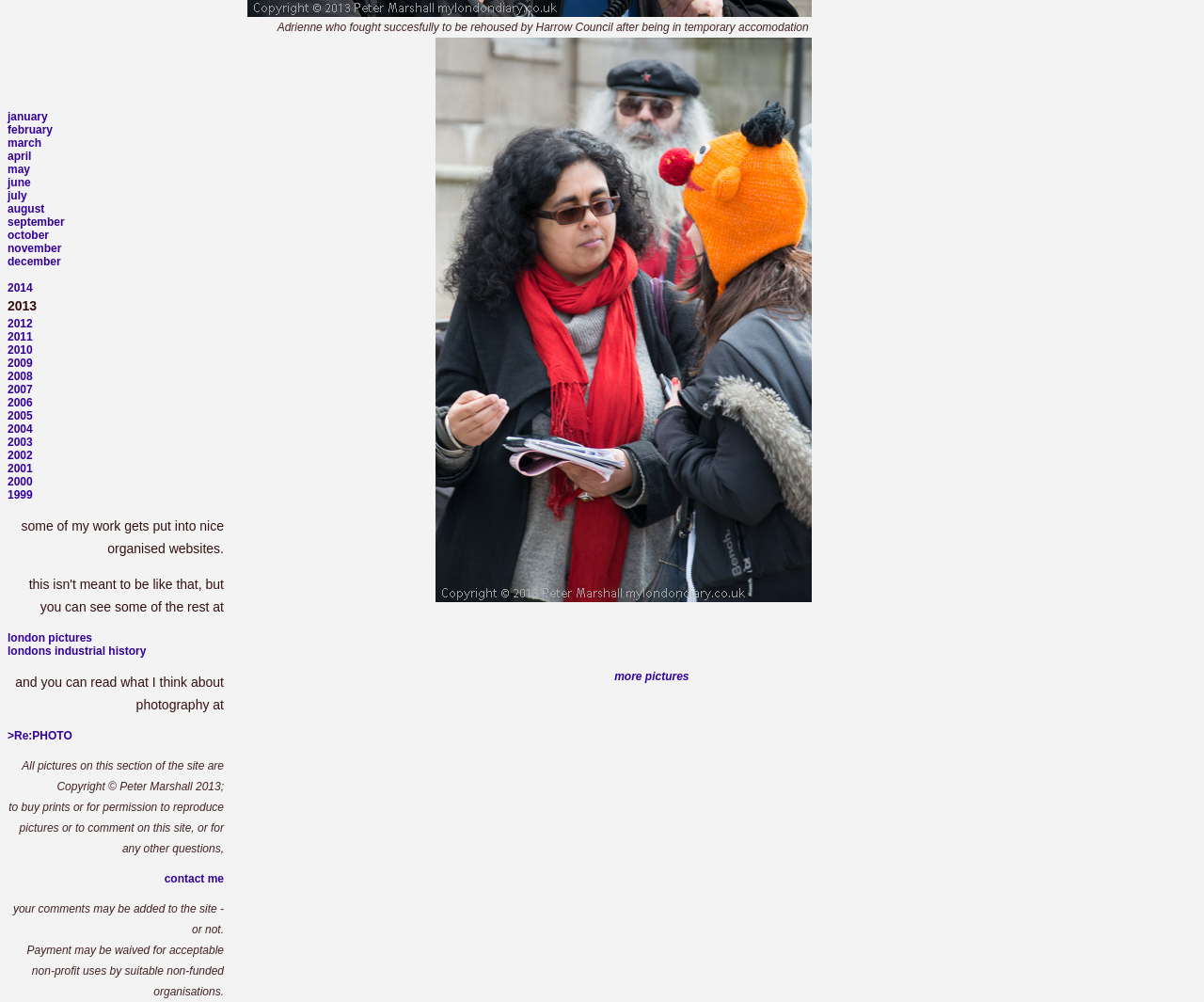Provide a short answer to the following question with just one word or phrase: What is the topic of the webpage?

Photography